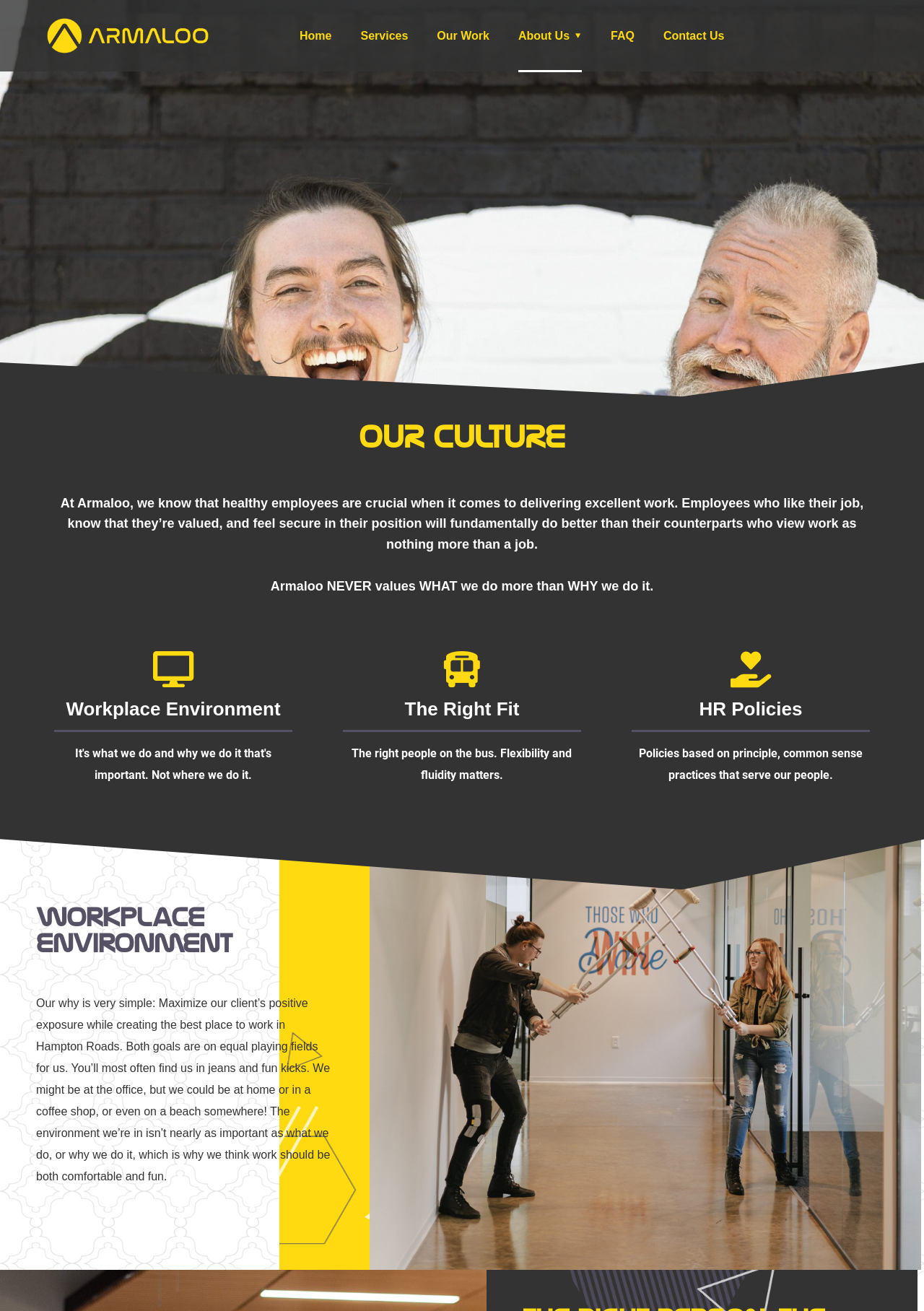Give a concise answer using only one word or phrase for this question:
How many images are on the webpage?

1